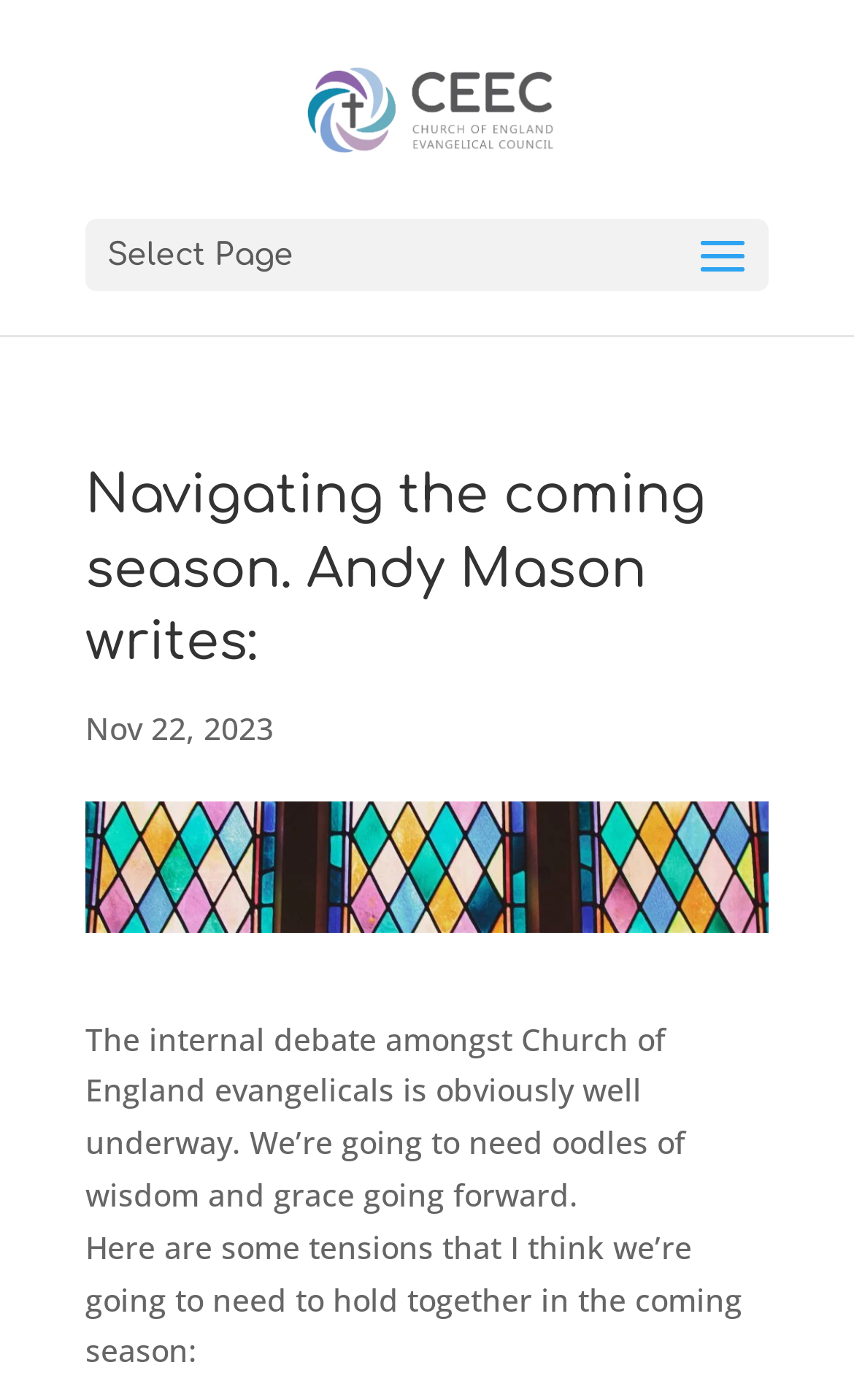How many sections are mentioned in the article?
Give a detailed and exhaustive answer to the question.

The article mentions 'some tensions that I think we’re going to need to hold together in the coming season', which implies that there are multiple sections or tensions that will be discussed in the article, but the exact number is not specified.